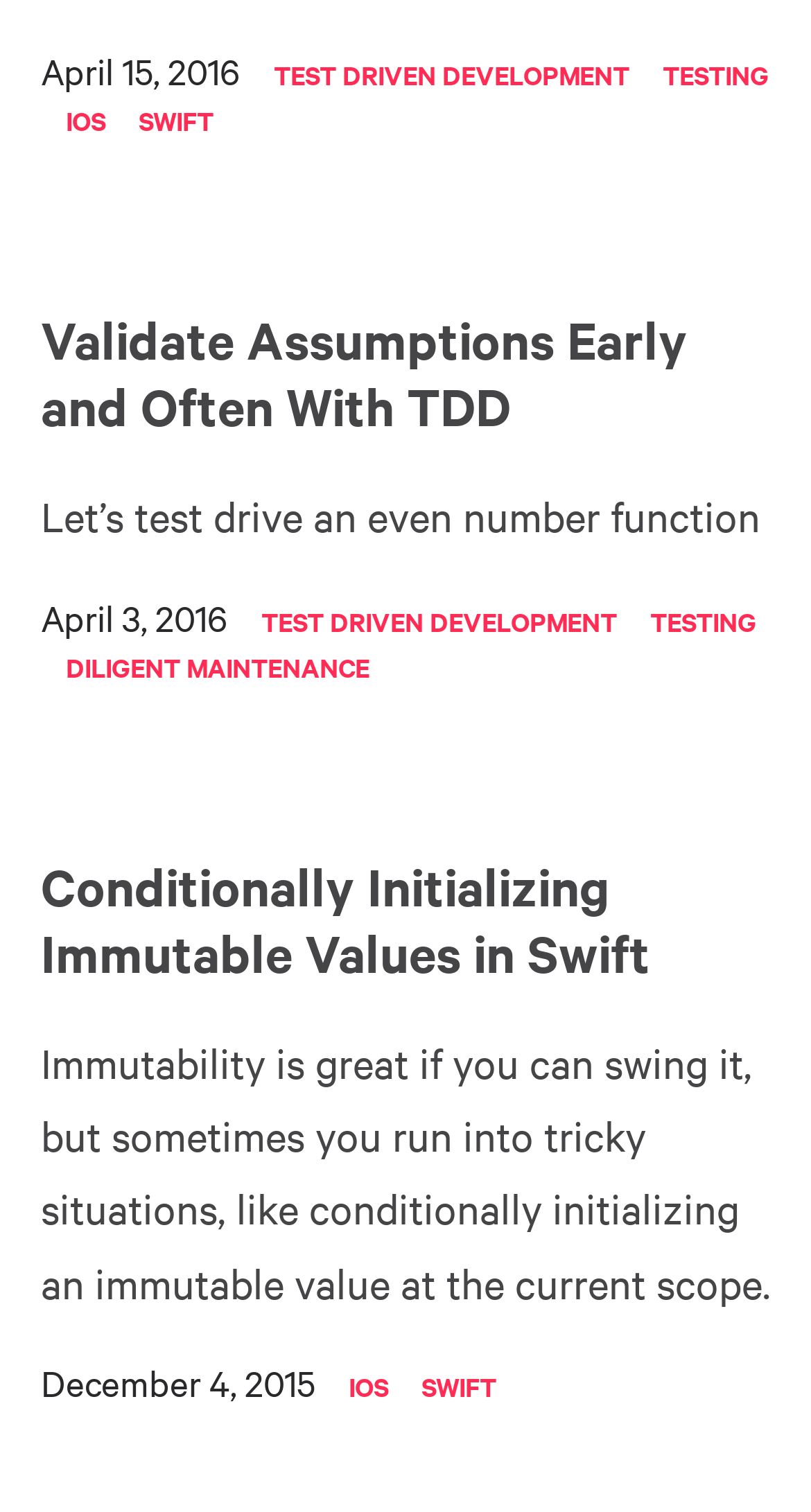Locate and provide the bounding box coordinates for the HTML element that matches this description: "Testing".

[0.817, 0.036, 0.947, 0.062]